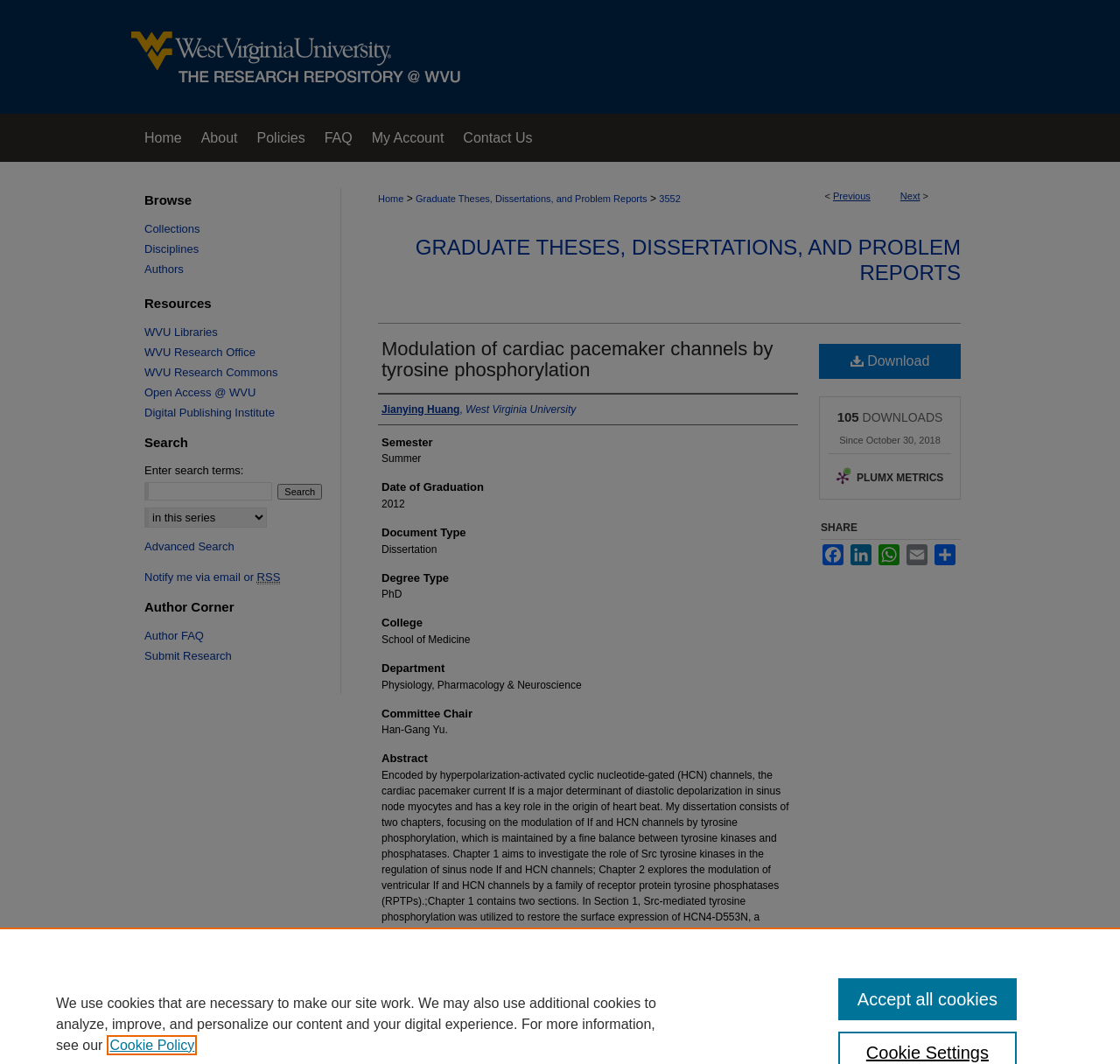Please specify the bounding box coordinates of the element that should be clicked to execute the given instruction: 'Click the 'Download' link'. Ensure the coordinates are four float numbers between 0 and 1, expressed as [left, top, right, bottom].

[0.731, 0.323, 0.858, 0.356]